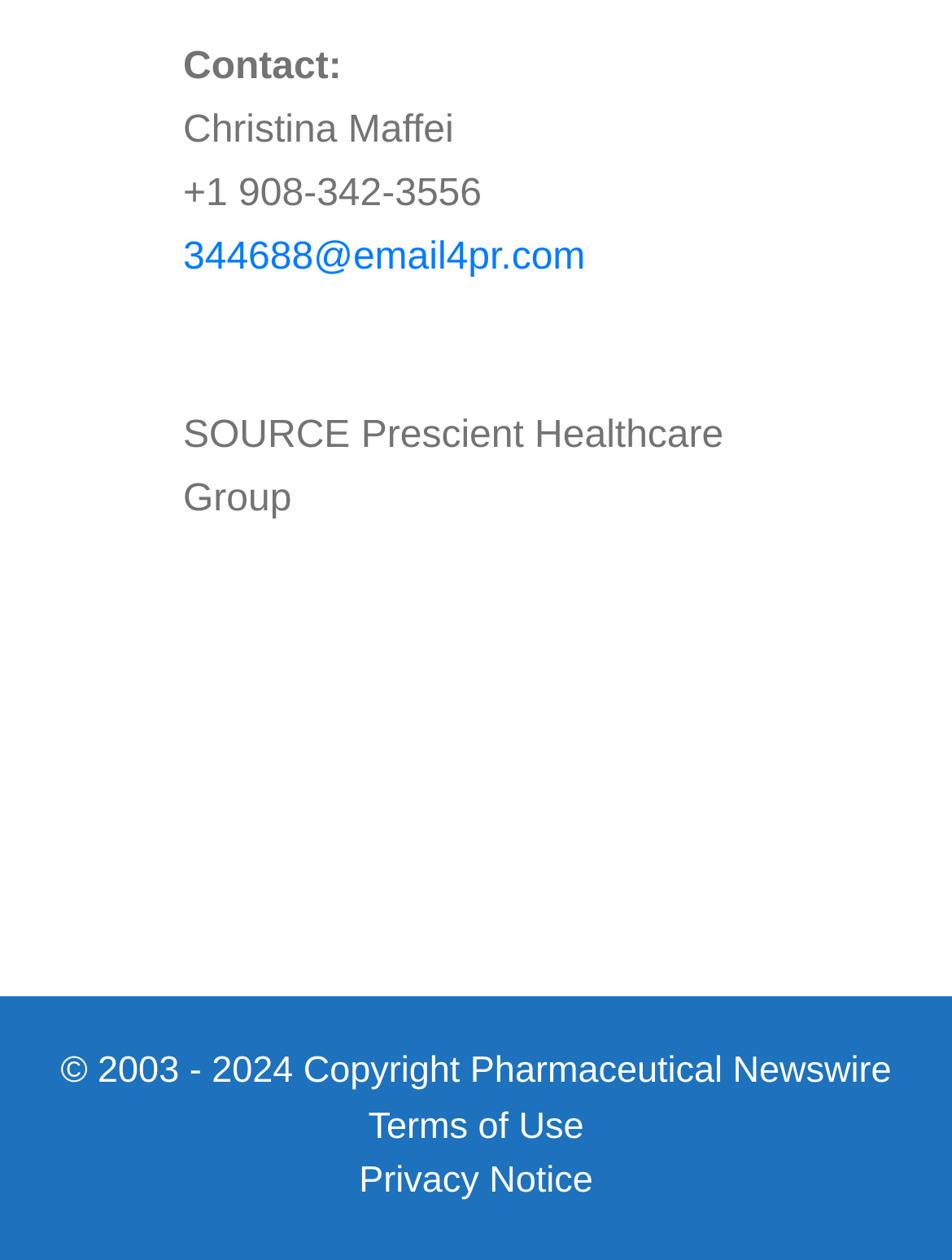What is the contact person's name?
From the image, provide a succinct answer in one word or a short phrase.

Christina Maffei